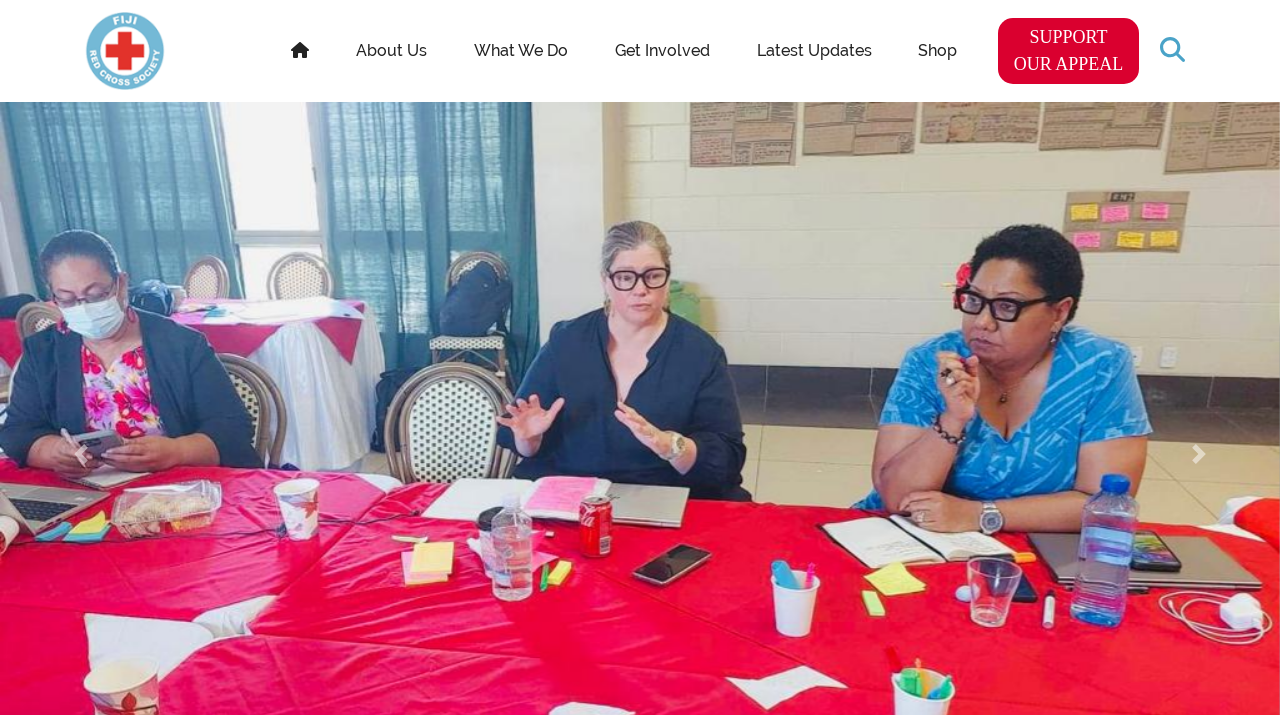Kindly provide the bounding box coordinates of the section you need to click on to fulfill the given instruction: "search".

[0.906, 0.045, 0.926, 0.098]